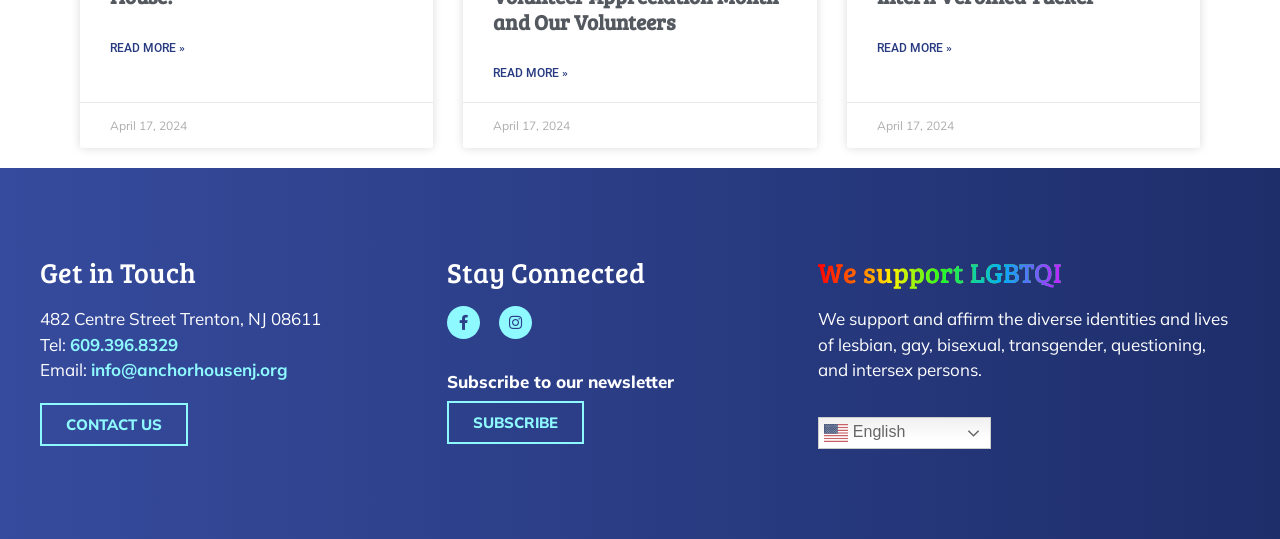Please locate the bounding box coordinates of the region I need to click to follow this instruction: "Visit Facebook page".

[0.349, 0.568, 0.375, 0.63]